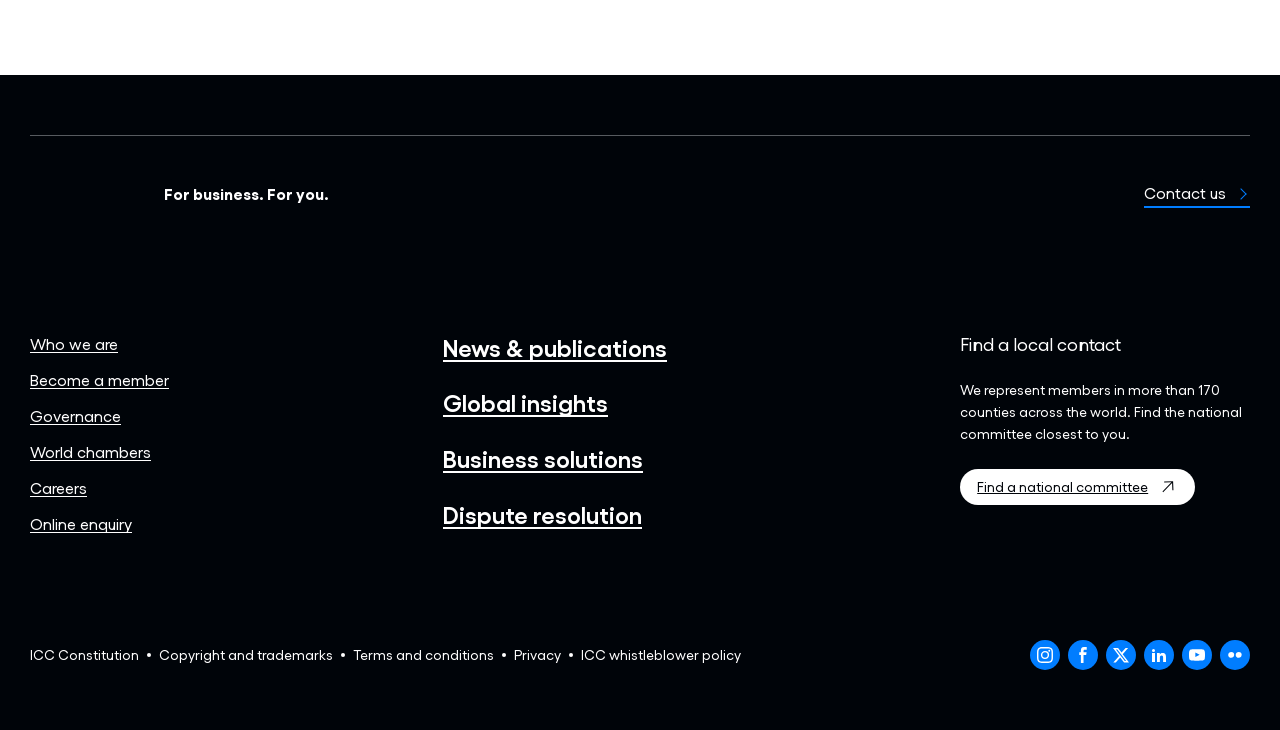Answer this question in one word or a short phrase: What is the name of the section that lists national committees?

Find a local contact